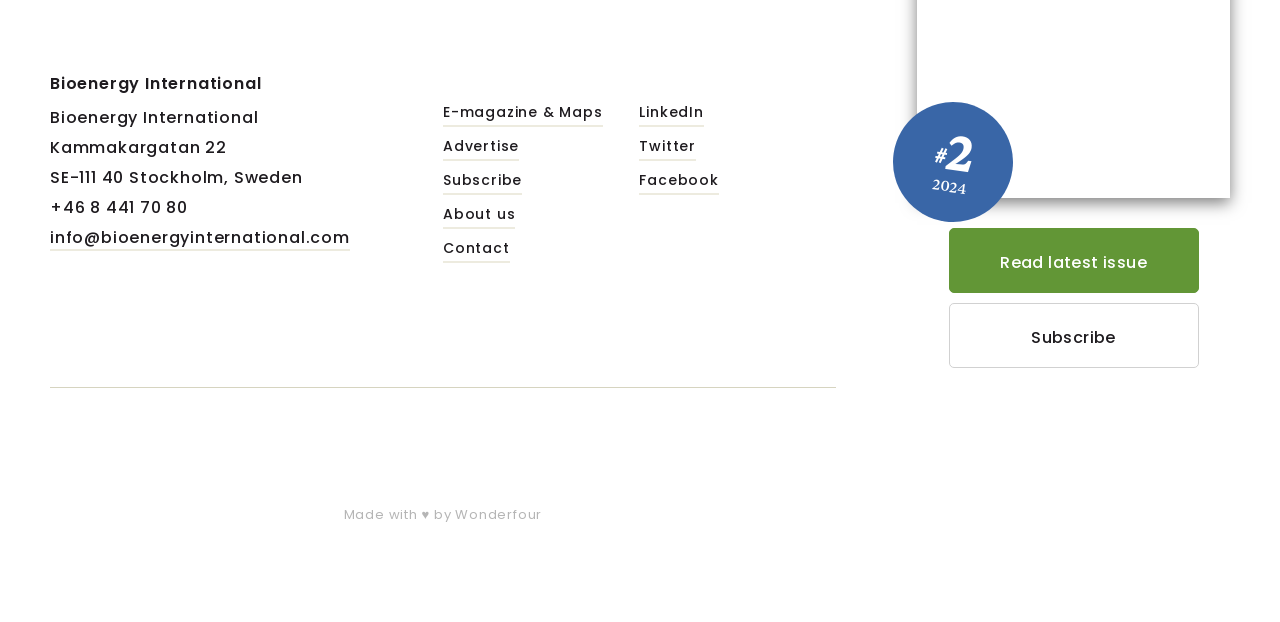Give a succinct answer to this question in a single word or phrase: 
What is the contact email of the magazine?

info@bioenergyinternational.com